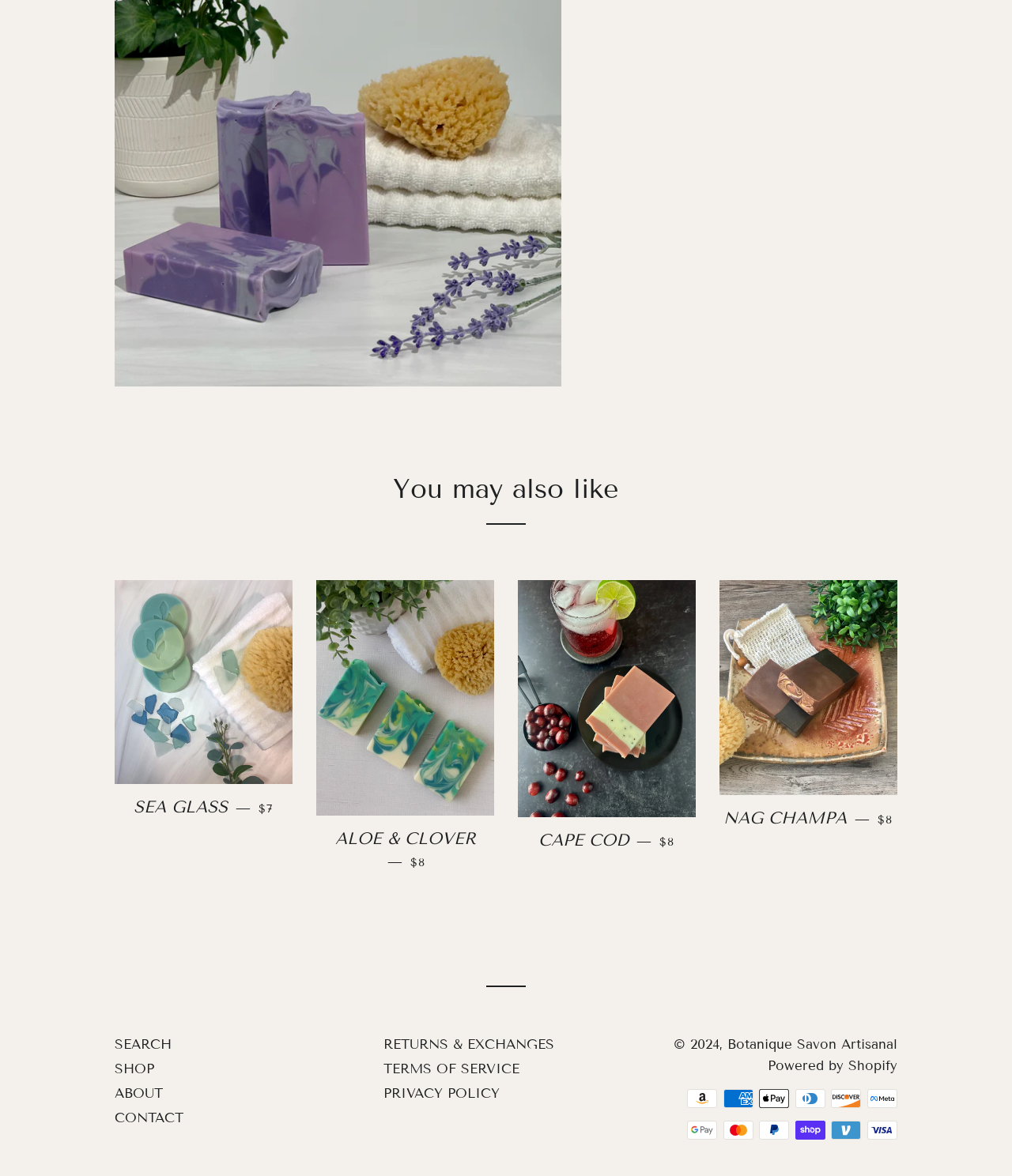Please predict the bounding box coordinates of the element's region where a click is necessary to complete the following instruction: "Click on the 'SEARCH' link". The coordinates should be represented by four float numbers between 0 and 1, i.e., [left, top, right, bottom].

[0.113, 0.881, 0.17, 0.895]